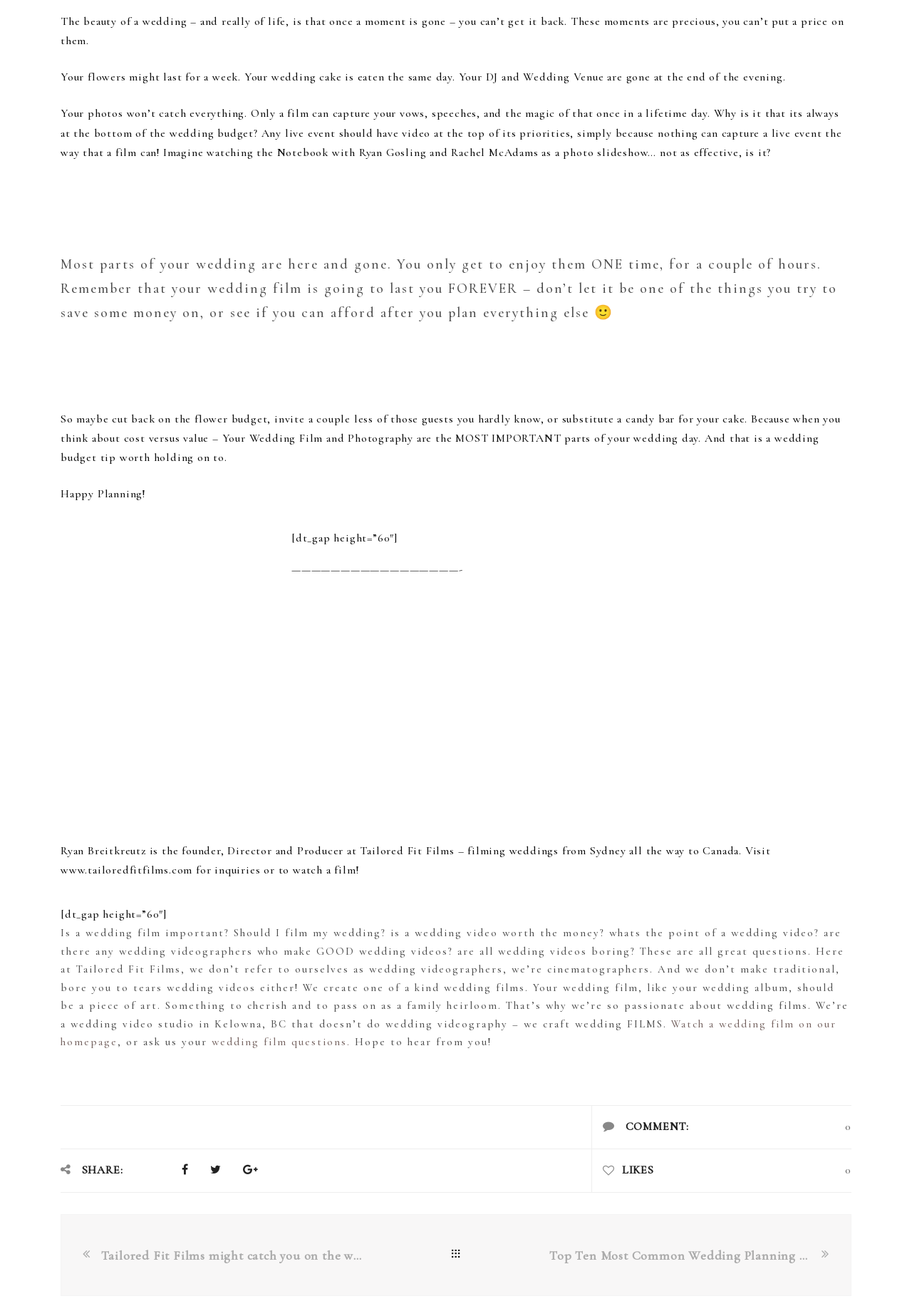Please provide a comprehensive response to the question below by analyzing the image: 
What is the main topic of this webpage?

Based on the content of the webpage, it appears that the main topic is wedding films, as there are multiple paragraphs discussing the importance of wedding films and the services offered by Tailored Fit Films.